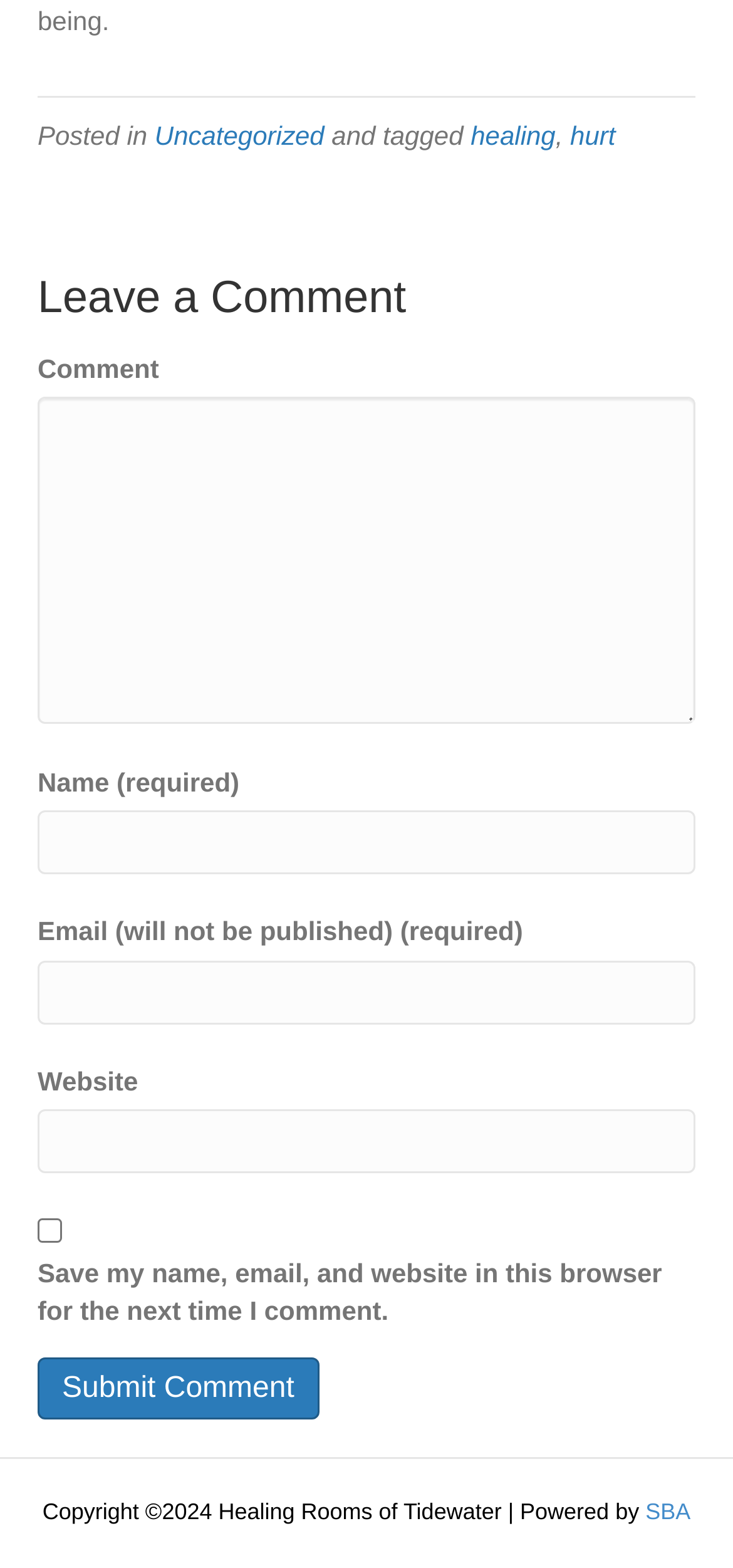How many fields are required to leave a comment?
Answer the question with as much detail as you can, using the image as a reference.

To determine the number of required fields, we can look at the textboxes with the 'required' attribute set to True. There are two such textboxes, one for 'Name' and one for 'Email', indicating that these two fields are required to leave a comment.